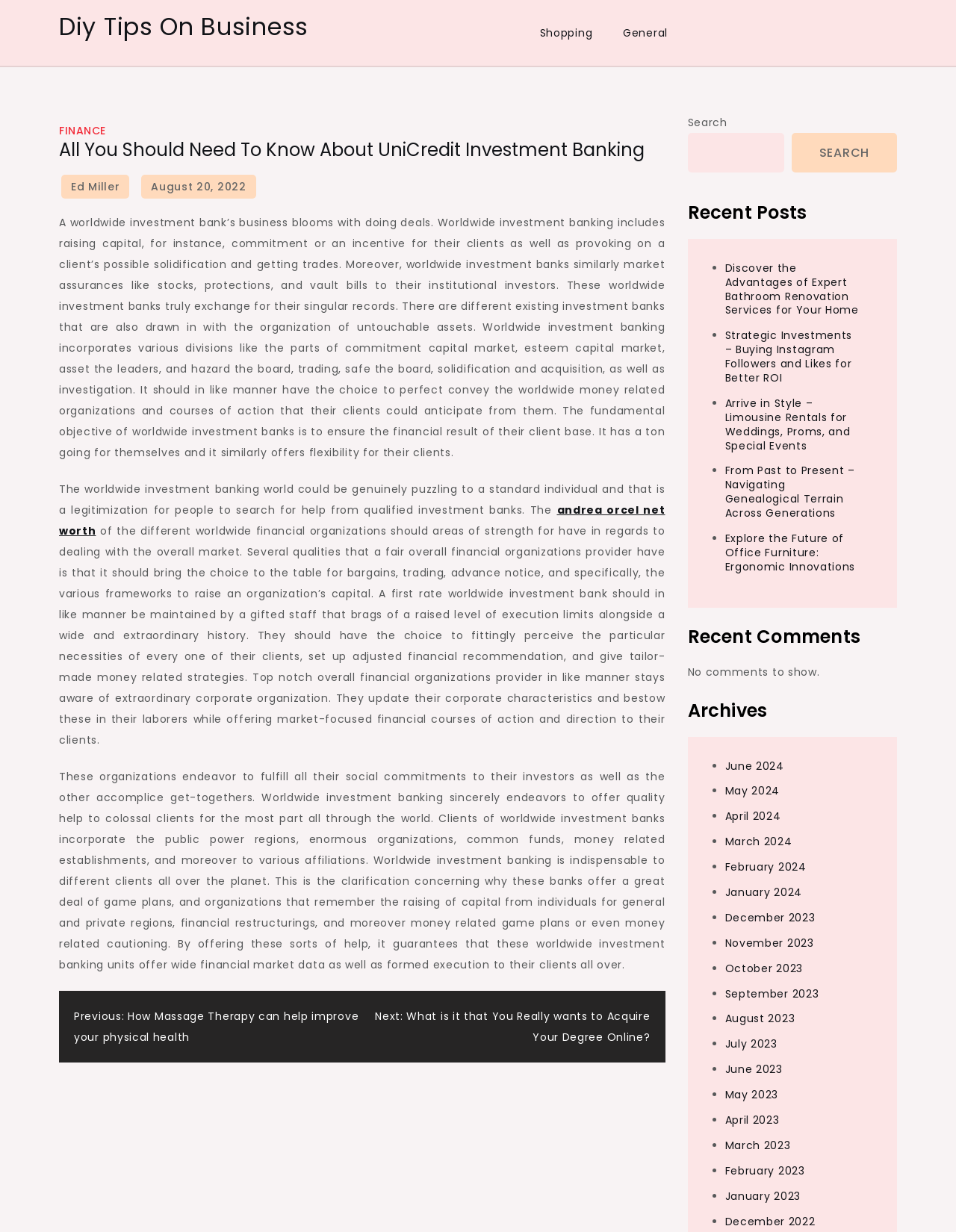Identify the bounding box coordinates of the region that needs to be clicked to carry out this instruction: "Search for something". Provide these coordinates as four float numbers ranging from 0 to 1, i.e., [left, top, right, bottom].

[0.719, 0.108, 0.82, 0.14]